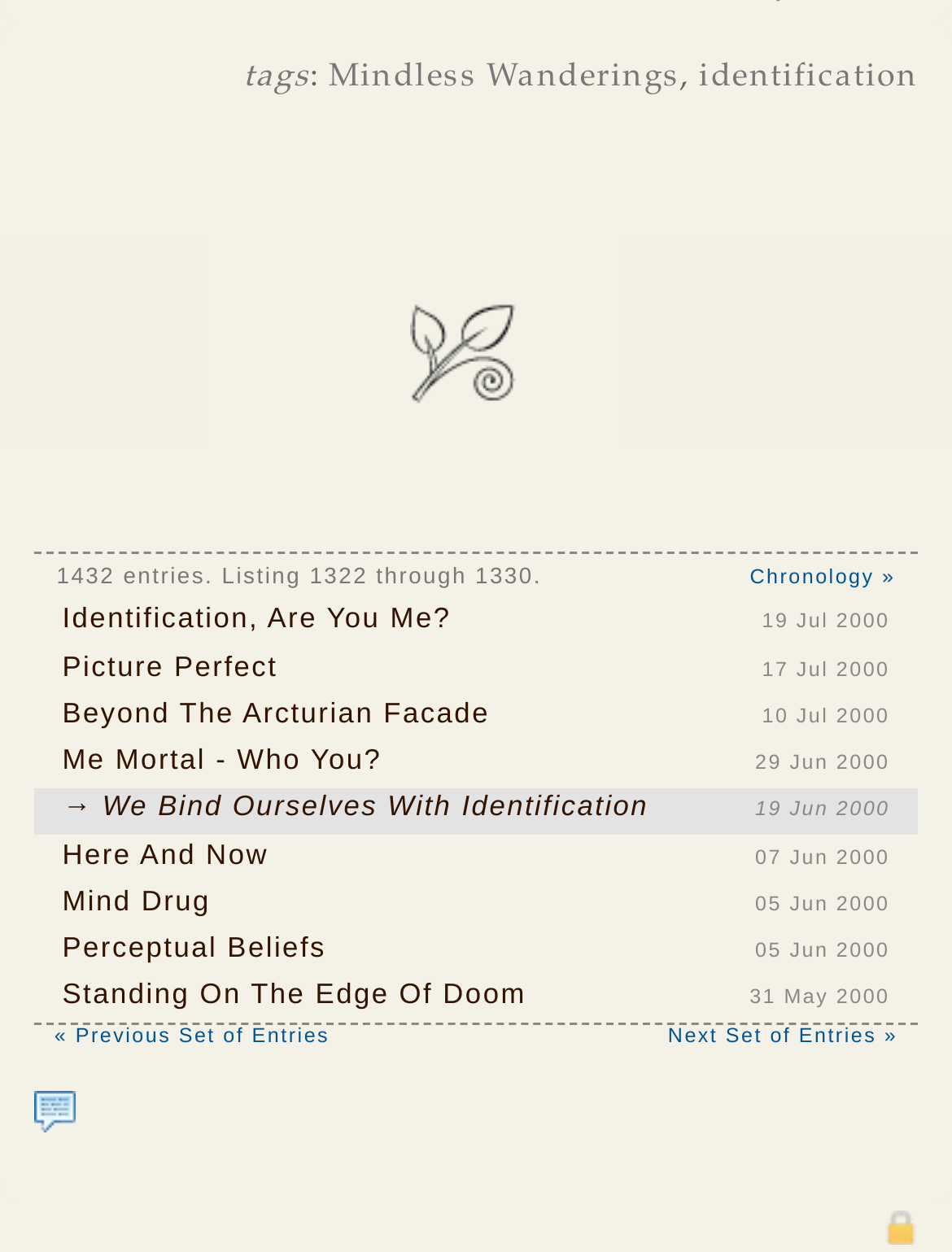Extract the bounding box coordinates for the described element: "identification". The coordinates should be represented as four float numbers between 0 and 1: [left, top, right, bottom].

[0.734, 0.046, 0.964, 0.075]